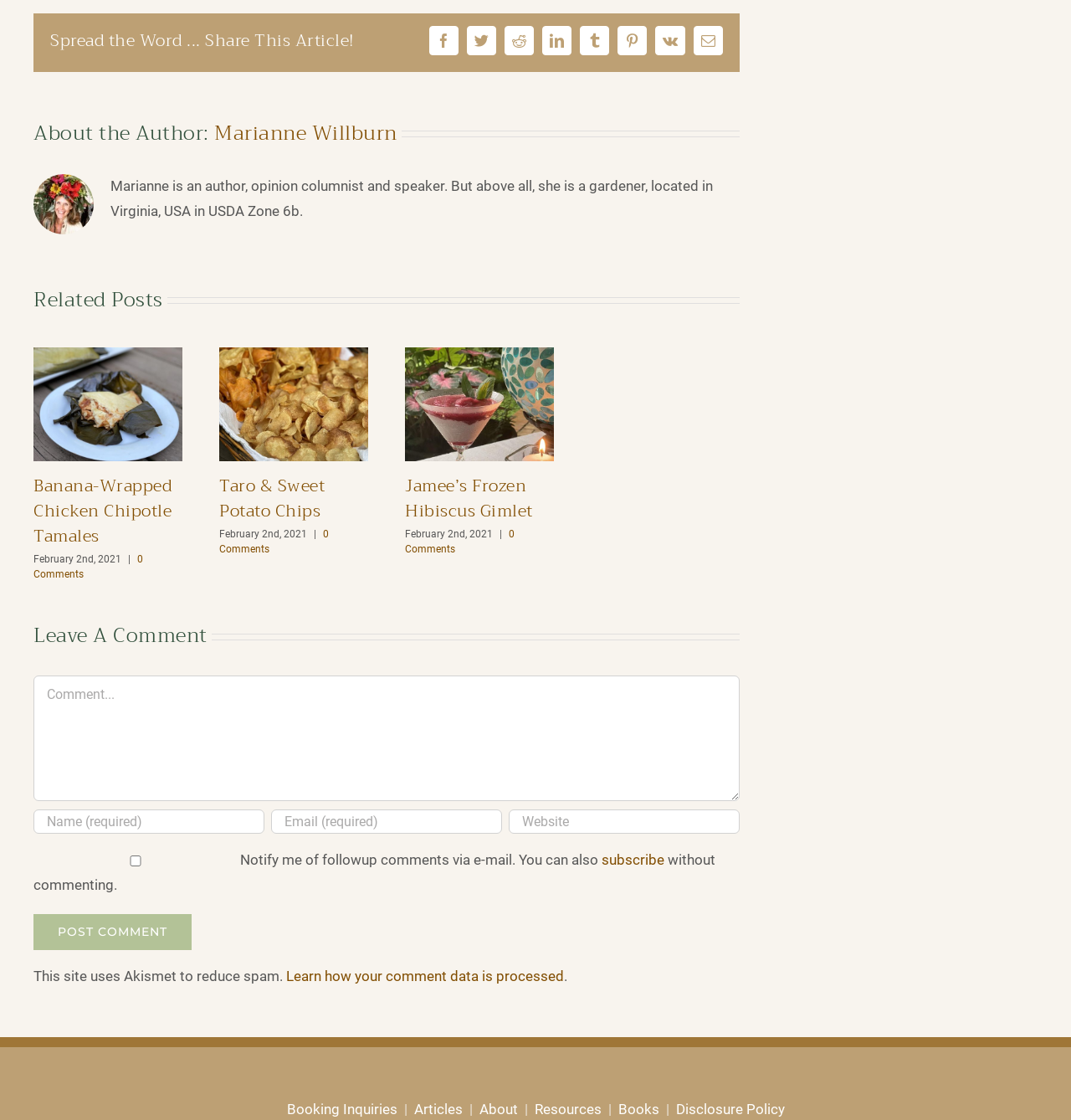Identify the bounding box coordinates for the UI element mentioned here: "About". Provide the coordinates as four float values between 0 and 1, i.e., [left, top, right, bottom].

[0.447, 0.983, 0.483, 0.998]